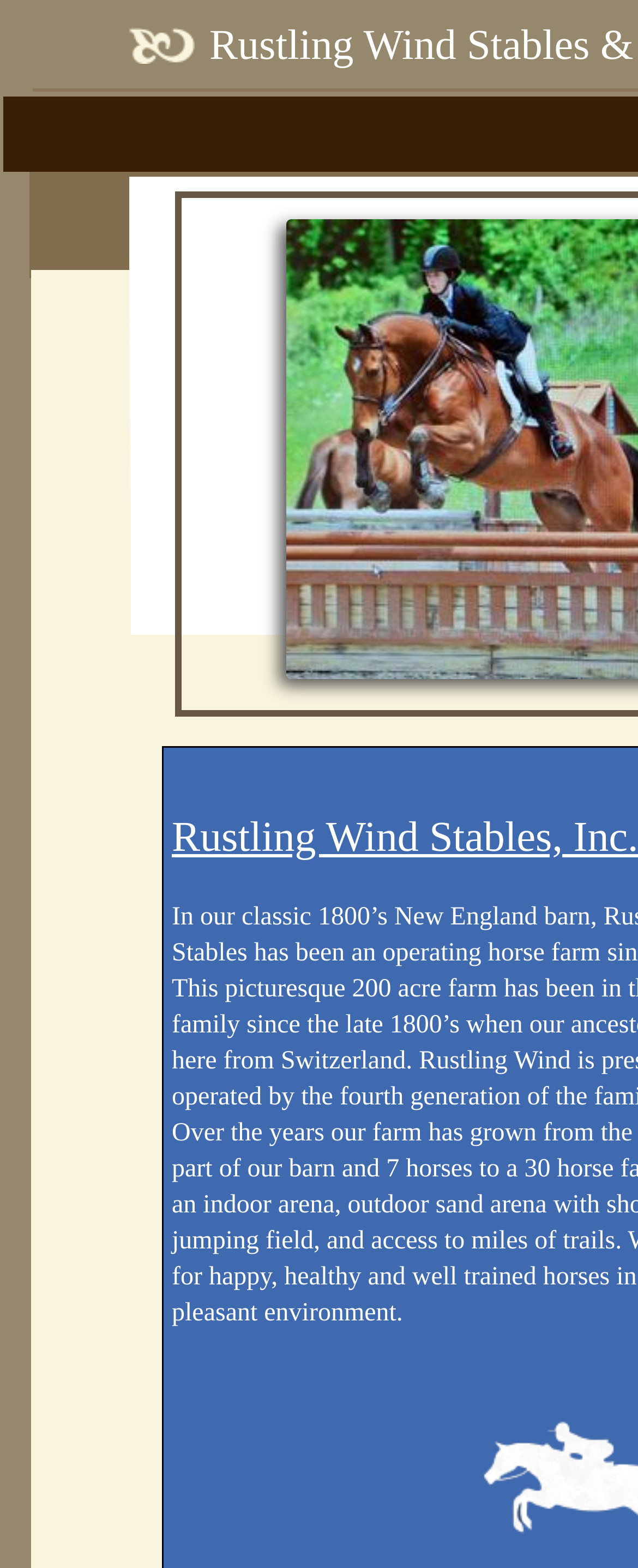Ascertain the bounding box coordinates for the UI element detailed here: "Facilities". The coordinates should be provided as [left, top, right, bottom] with each value being a float between 0 and 1.

[0.487, 0.073, 0.631, 0.123]